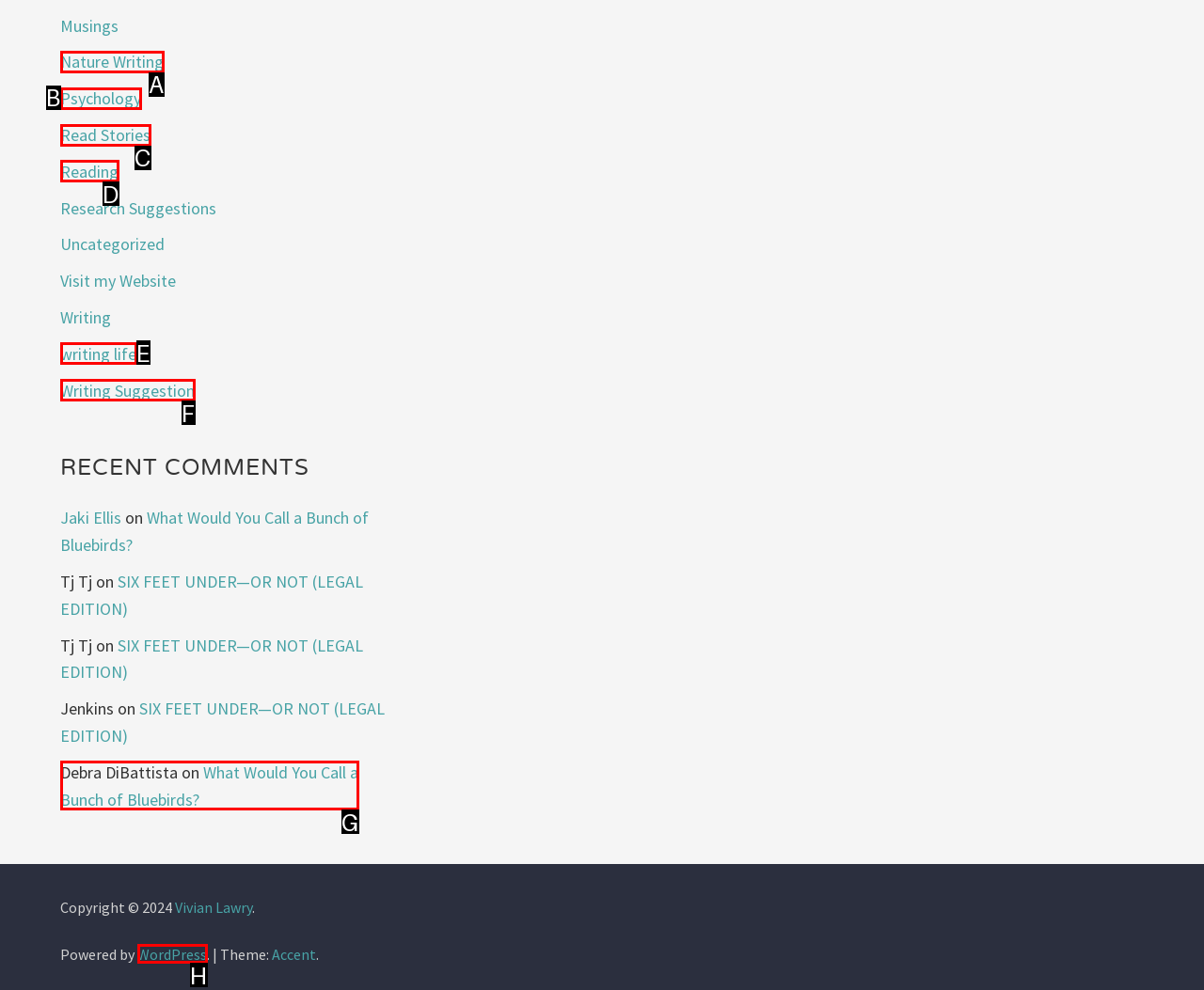Using the element description: Read Stories, select the HTML element that matches best. Answer with the letter of your choice.

C